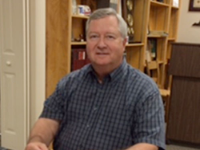Elaborate on all the elements present in the image.

This image features Gary Hollandsworth, a dedicated volunteer at the Bassett Historical Center. Seated at a table, he is depicted with a warm smile, dressed in a casual blue plaid shirt. The background shows shelves filled with various items, highlighting the historical nature of the center. Gary is one of the many volunteers contributing to the center's mission of preserving and showcasing local history, and his involvement is a testament to the community spirit fostering the center's operations.